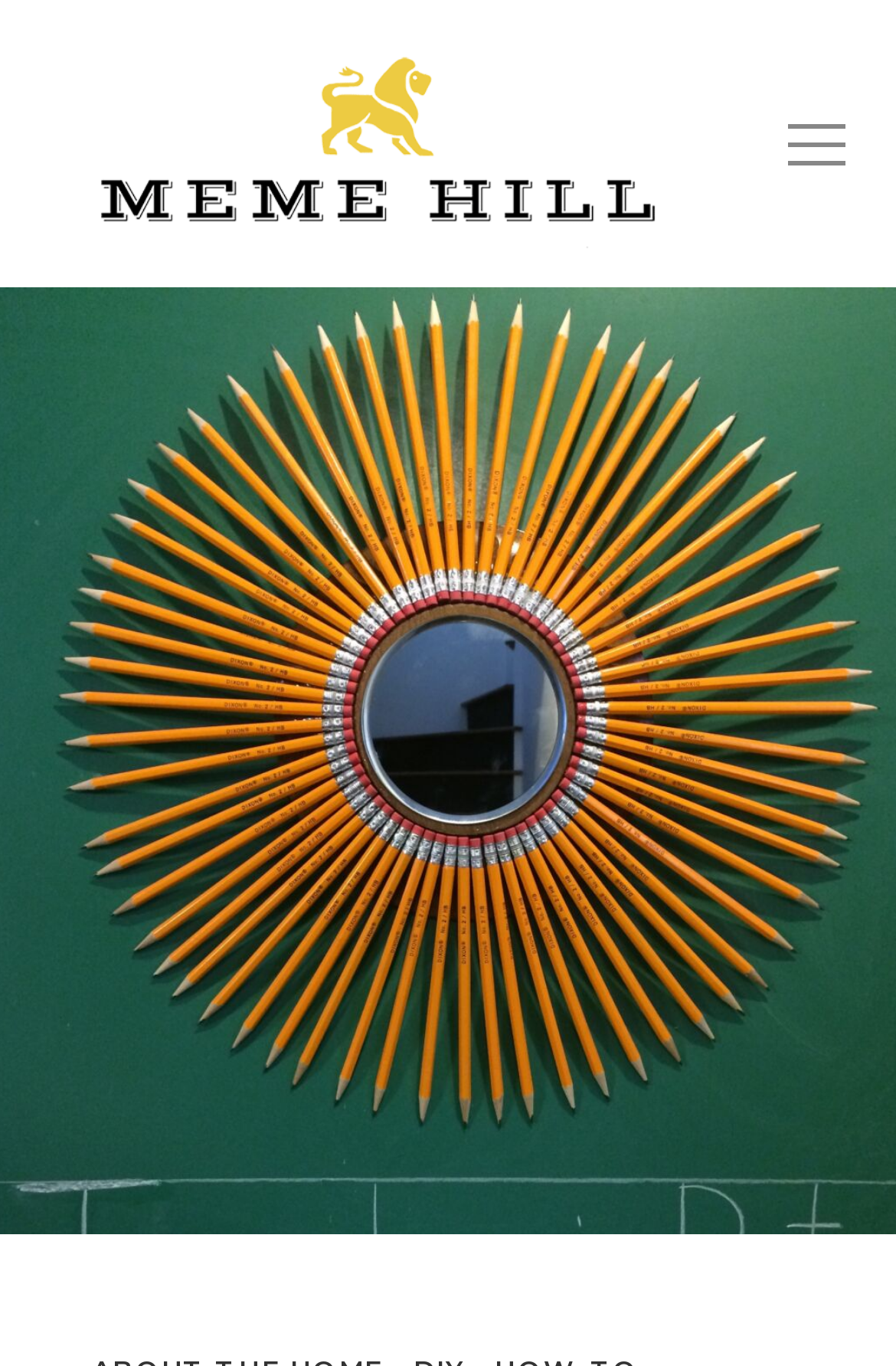Locate the bounding box coordinates of the area where you should click to accomplish the instruction: "Visit Meme Hill Studio website".

[0.043, 0.0, 0.8, 0.21]